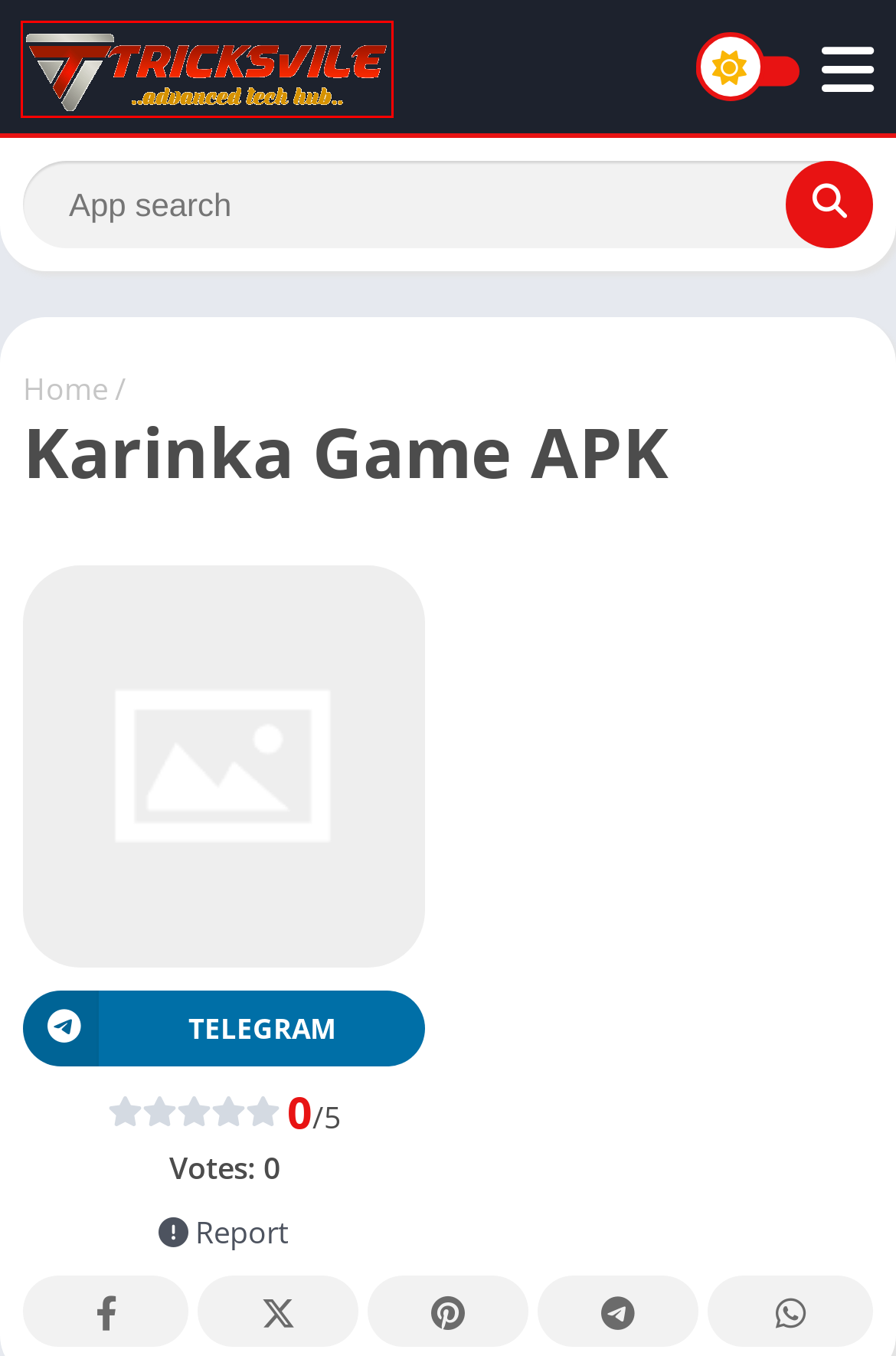Review the screenshot of a webpage that includes a red bounding box. Choose the most suitable webpage description that matches the new webpage after clicking the element within the red bounding box. Here are the candidates:
A. Tricksvile | Best Mod APK And Games Download Website
B. Muscle Booster Mod APK Premium 3.12.0 (Premium Unlocked) 2024
C. About | Tricksvile
D. Download DLS 2023 Mod APK 10.230 Unlimited Money and Diamond (Hacked) | Tricksvile
E. Download NCT Zone APK Latest Version 1.01.047 Free For Android 2024 | Tricksvile
F. Lucky Patcher 8.6.7 - Download for Android APK Free | Tricksvile
G. Cupidabo Mod APK 8.6.7 Download (Unlimited Coin Hack) | Tricksvile
H. NBA 2K21 APK+OBB MOD Free Download For Android | Tricksvile

A